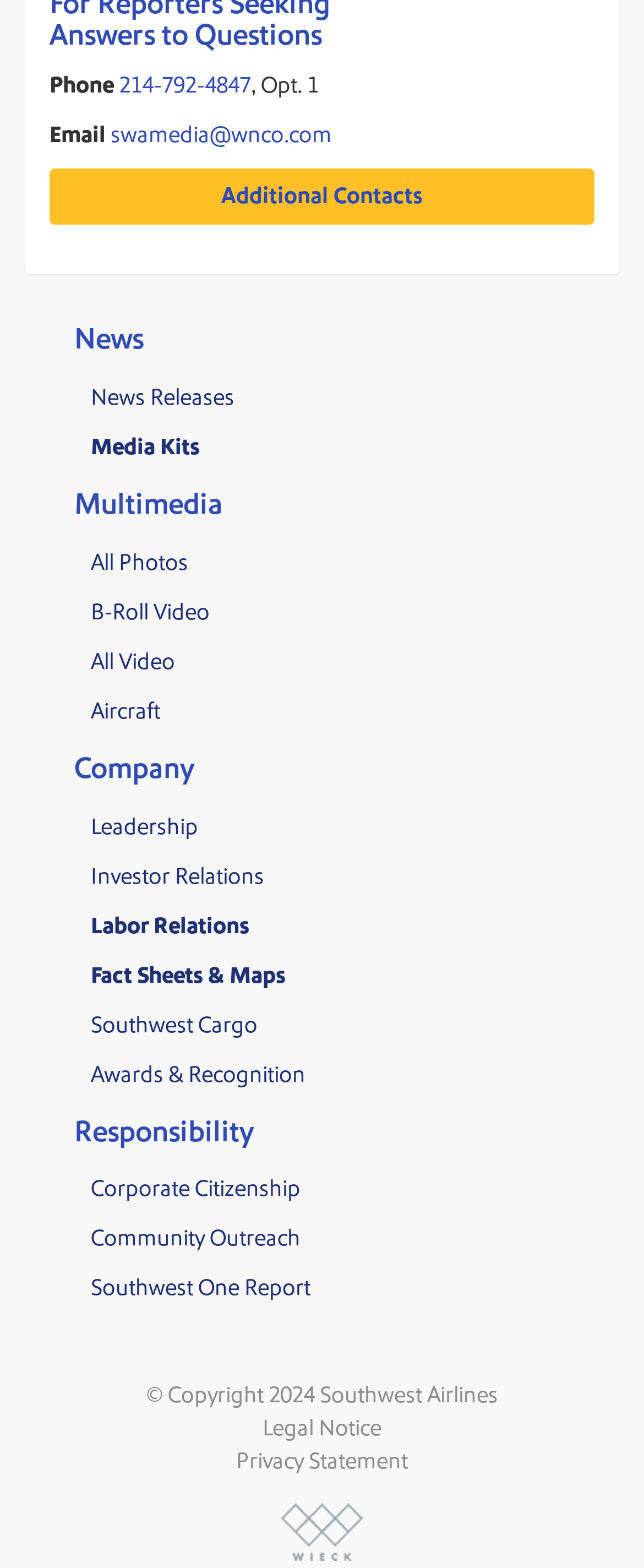How many company sections are available?
Give a one-word or short-phrase answer derived from the screenshot.

7